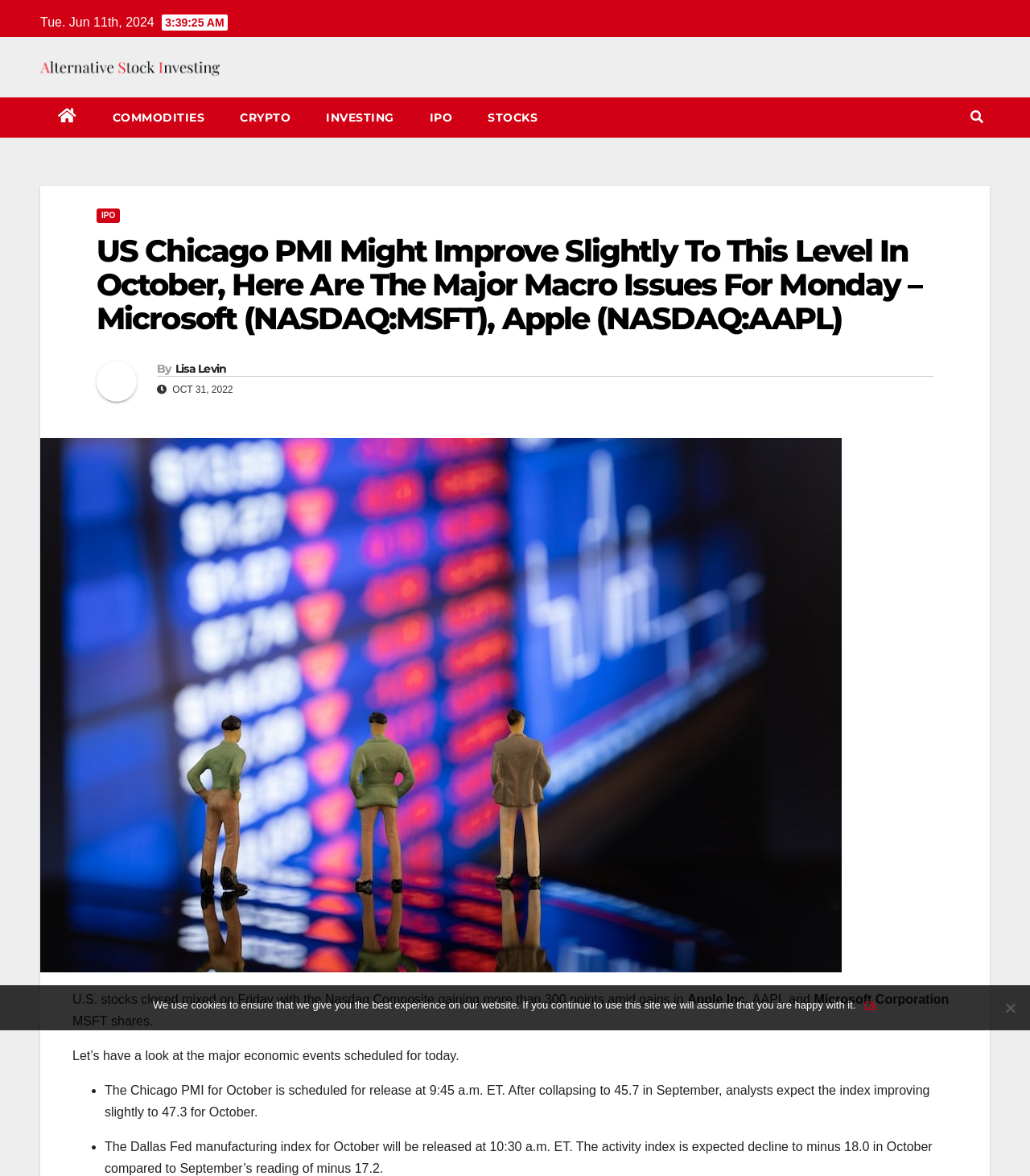Identify the bounding box of the UI element described as follows: "parent_node: ByLisa Levin". Provide the coordinates as four float numbers in the range of 0 to 1 [left, top, right, bottom].

[0.094, 0.307, 0.152, 0.352]